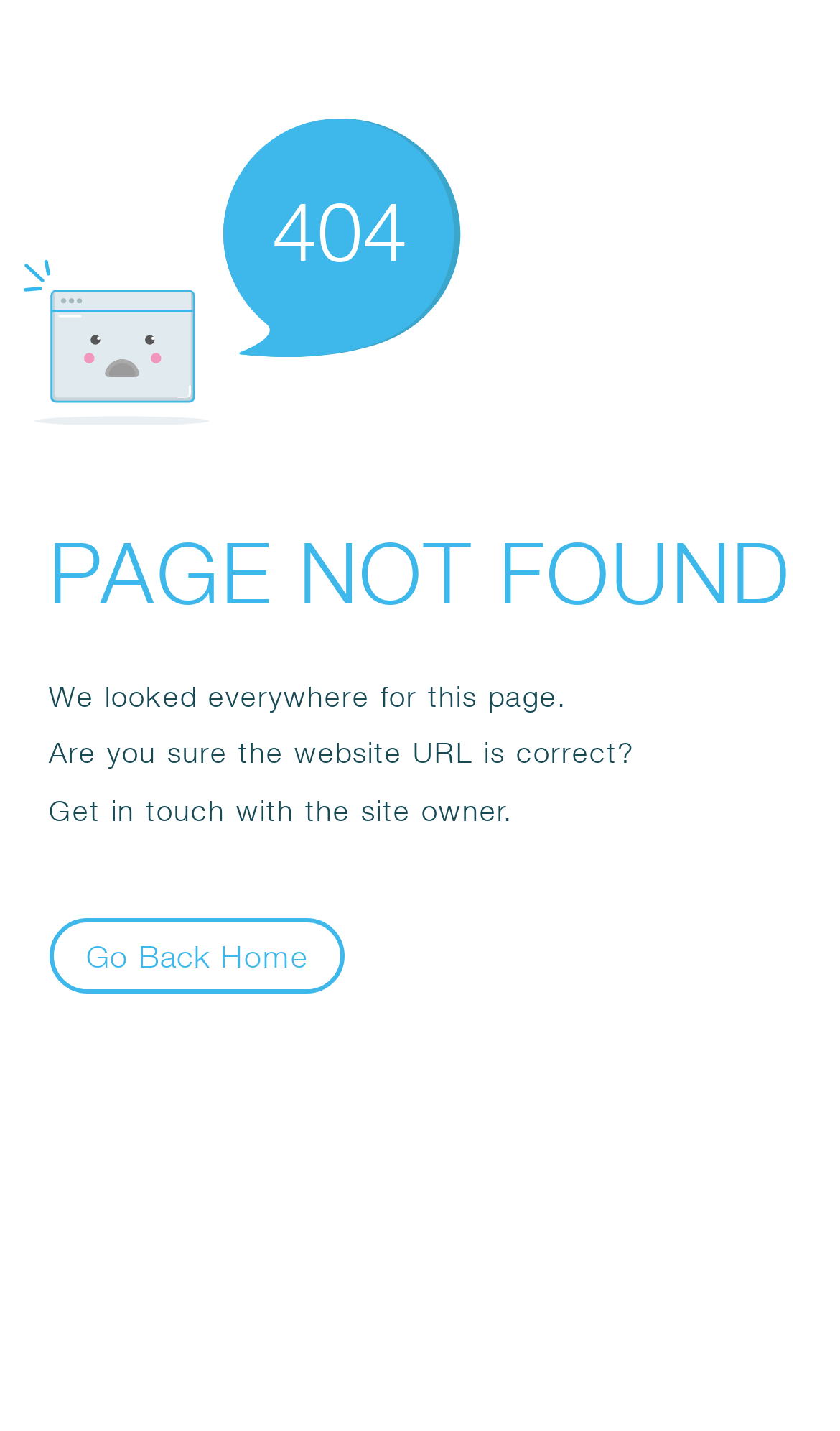Answer the question below using just one word or a short phrase: 
Is the webpage displaying an error?

Yes